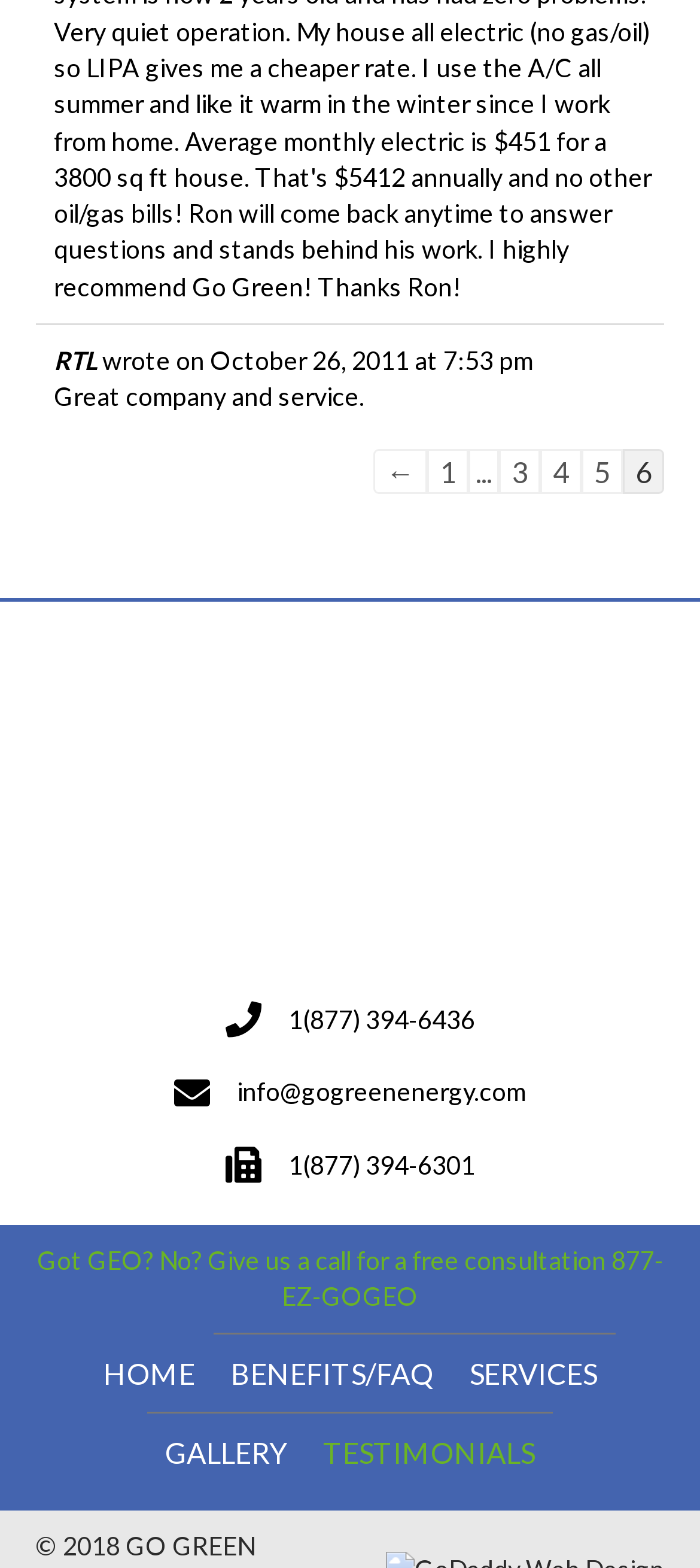Examine the image and give a thorough answer to the following question:
How many pages are in the guestbook list?

I counted the number of links and text elements in the guestbook list navigation, which are '←', '1', '...', '3', '4', '5', and '6'. Therefore, there are 6 pages in the guestbook list.